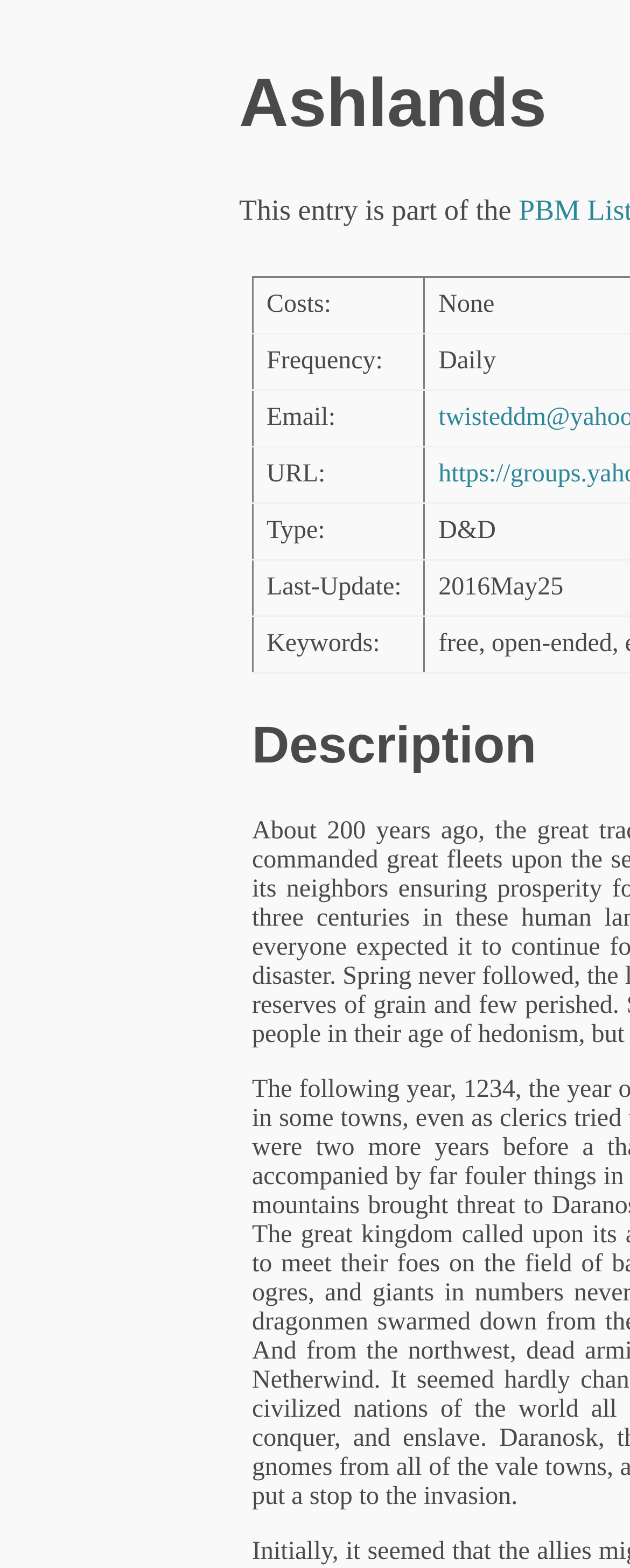Give a concise answer using only one word or phrase for this question:
Is the 'Keywords' field required?

No